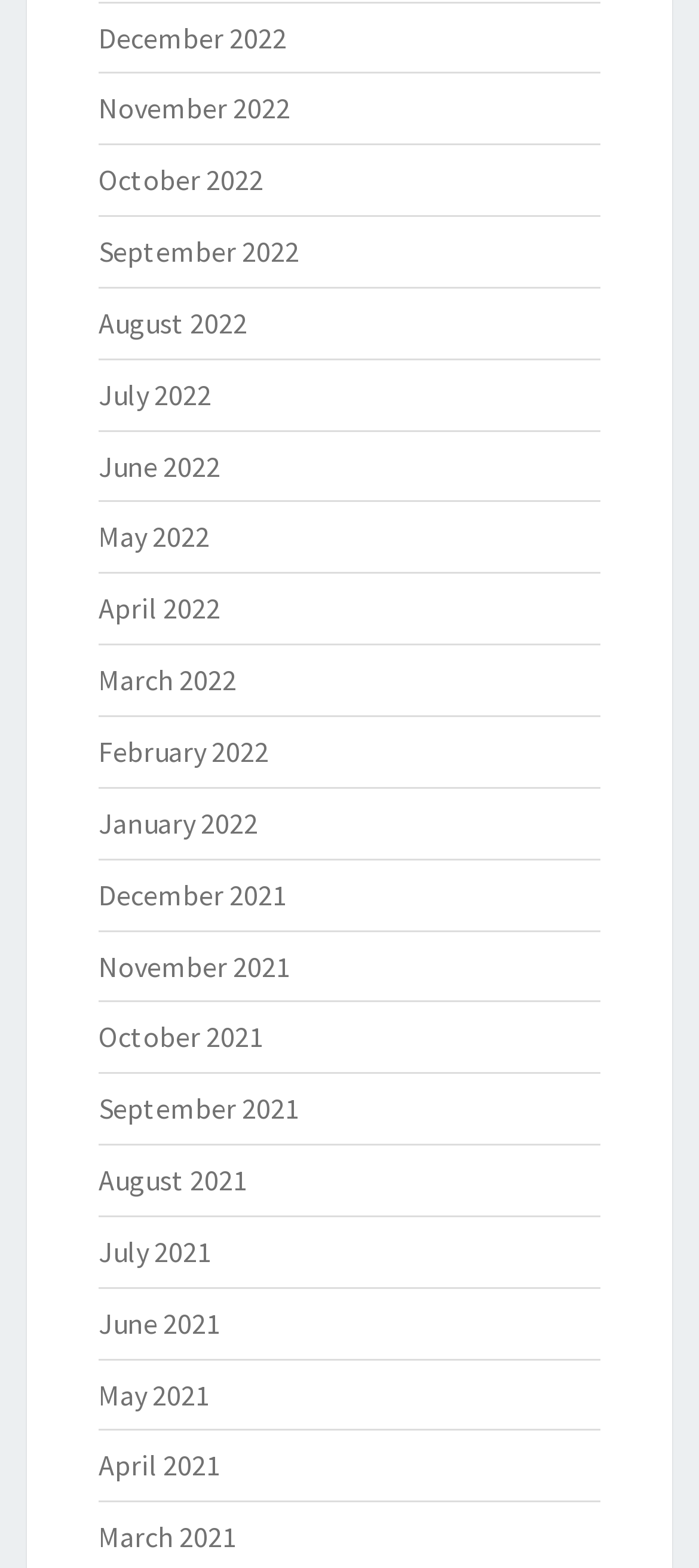Identify the bounding box coordinates for the element you need to click to achieve the following task: "View March 2022". The coordinates must be four float values ranging from 0 to 1, formatted as [left, top, right, bottom].

[0.141, 0.422, 0.338, 0.445]